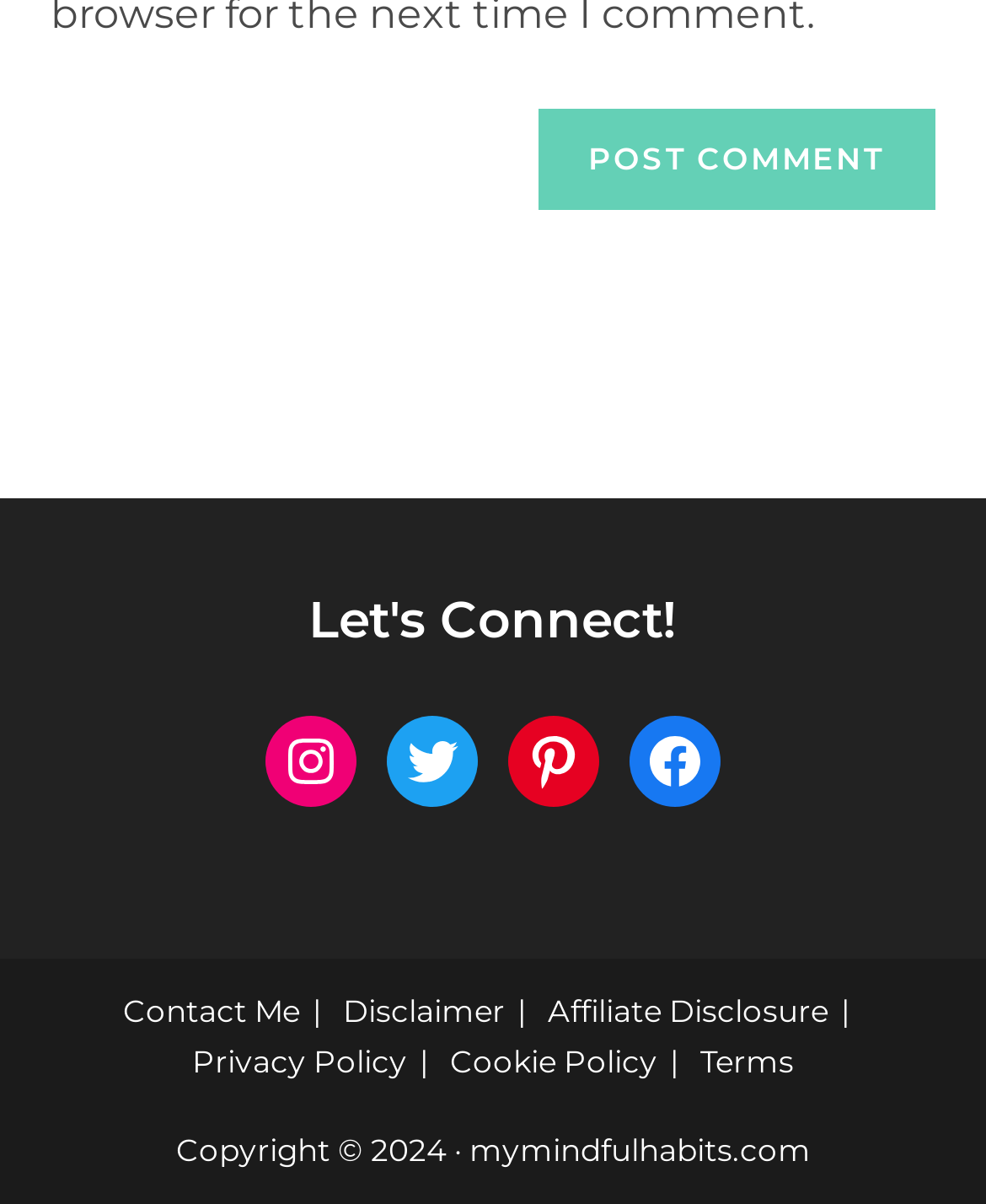What is the purpose of the button at the top?
From the image, respond with a single word or phrase.

Post Comment